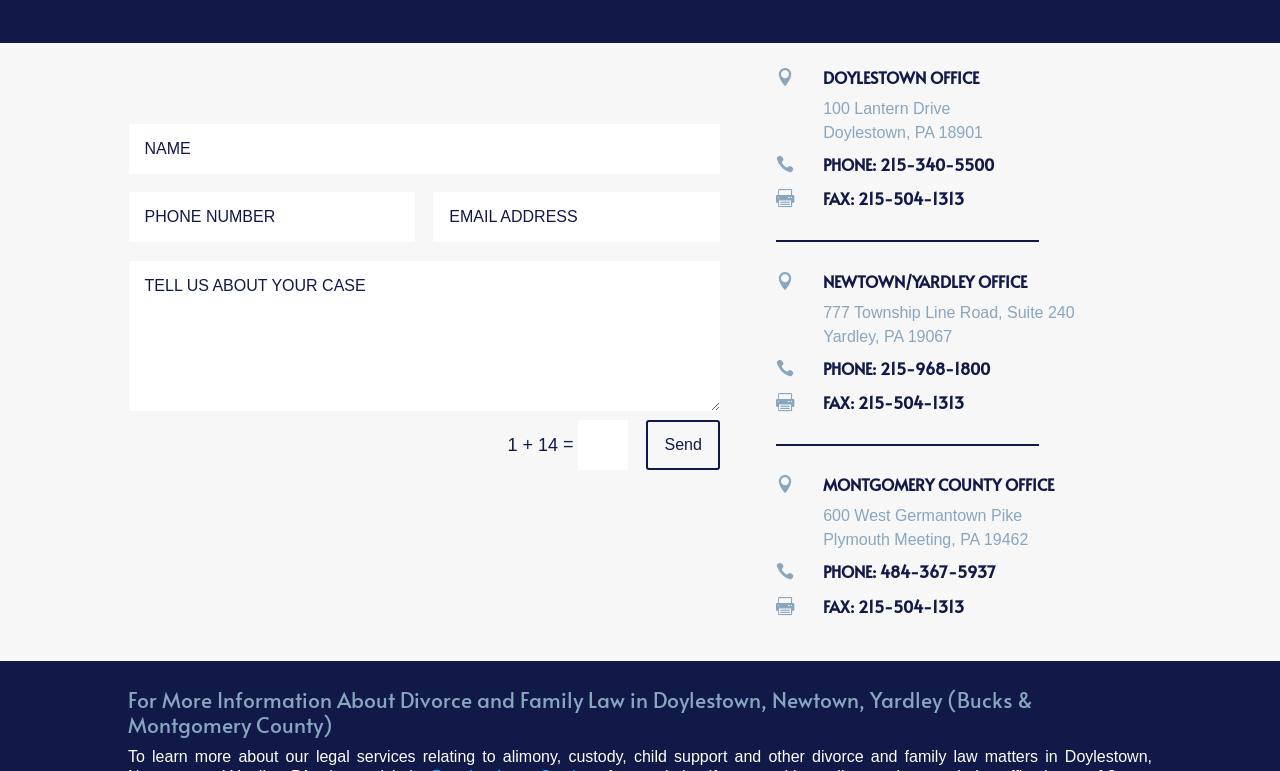What is the phone number of the Doylestown Office?
Please provide a comprehensive answer based on the contents of the image.

I looked for the phone number of the Doylestown Office and found it listed under the Doylestown Office section, which is 215-340-5500.